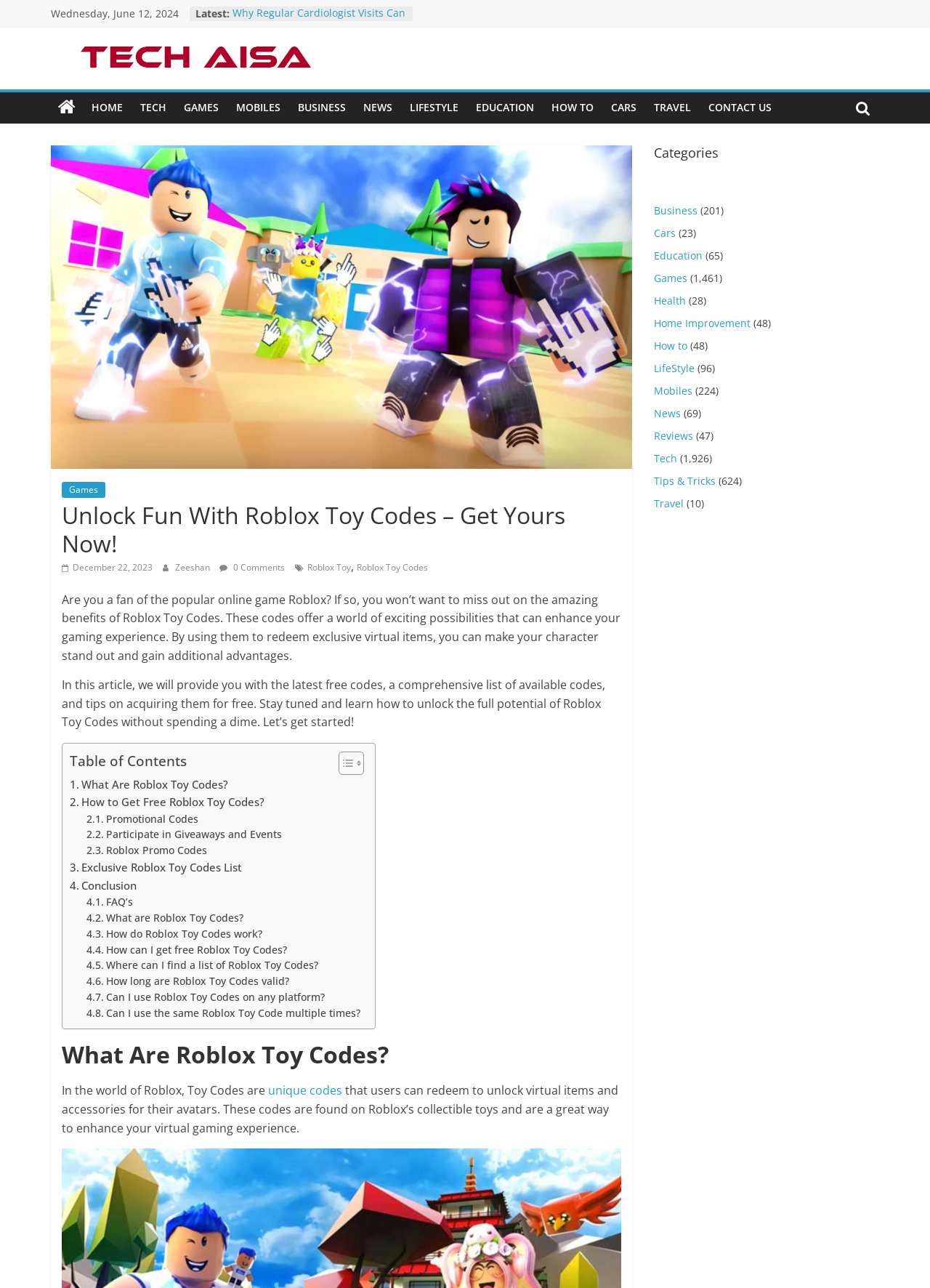Find the headline of the webpage and generate its text content.

Unlock Fun With Roblox Toy Codes – Get Yours Now!